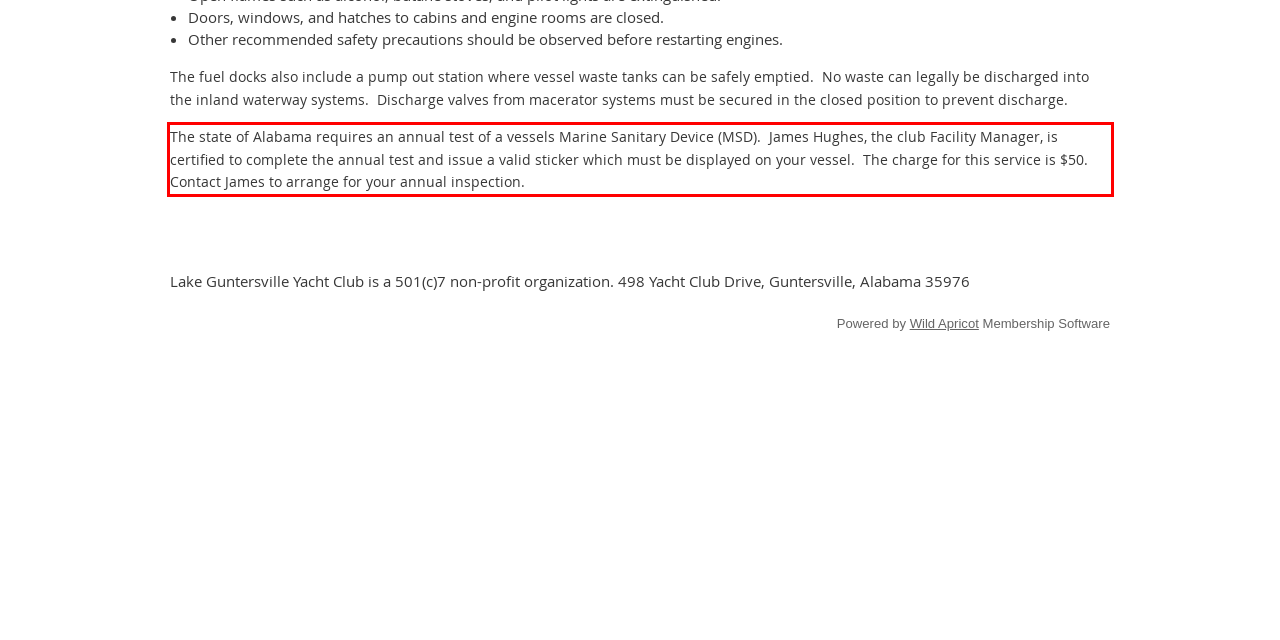In the given screenshot, locate the red bounding box and extract the text content from within it.

The state of Alabama requires an annual test of a vessels Marine Sanitary Device (MSD). James Hughes, the club Facility Manager, is certified to complete the annual test and issue a valid sticker which must be displayed on your vessel. The charge for this service is $50. Contact James to arrange for your annual inspection.